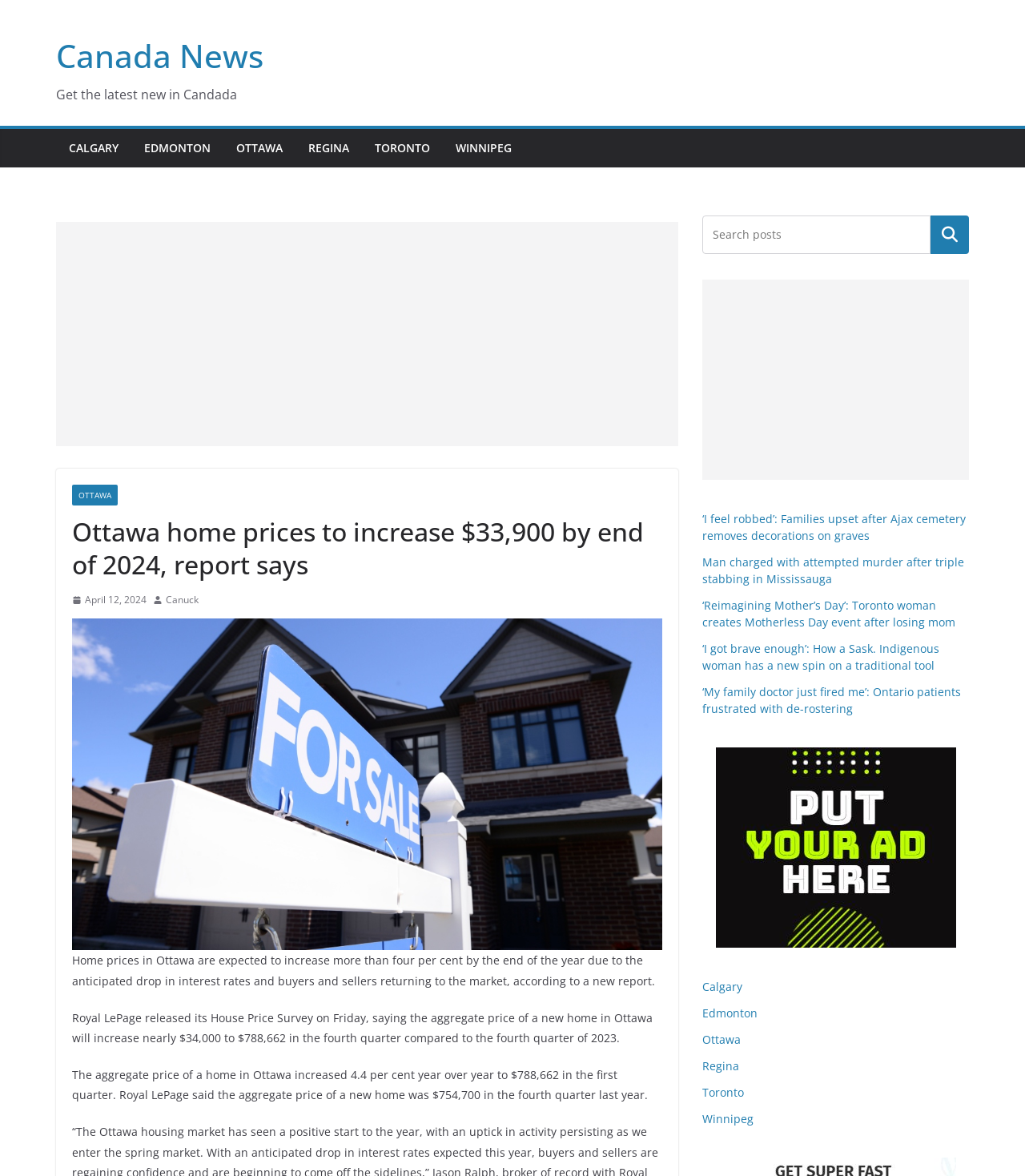Determine the bounding box coordinates in the format (top-left x, top-left y, bottom-right x, bottom-right y). Ensure all values are floating point numbers between 0 and 1. Identify the bounding box of the UI element described by: Winnipeg

[0.458, 0.116, 0.516, 0.135]